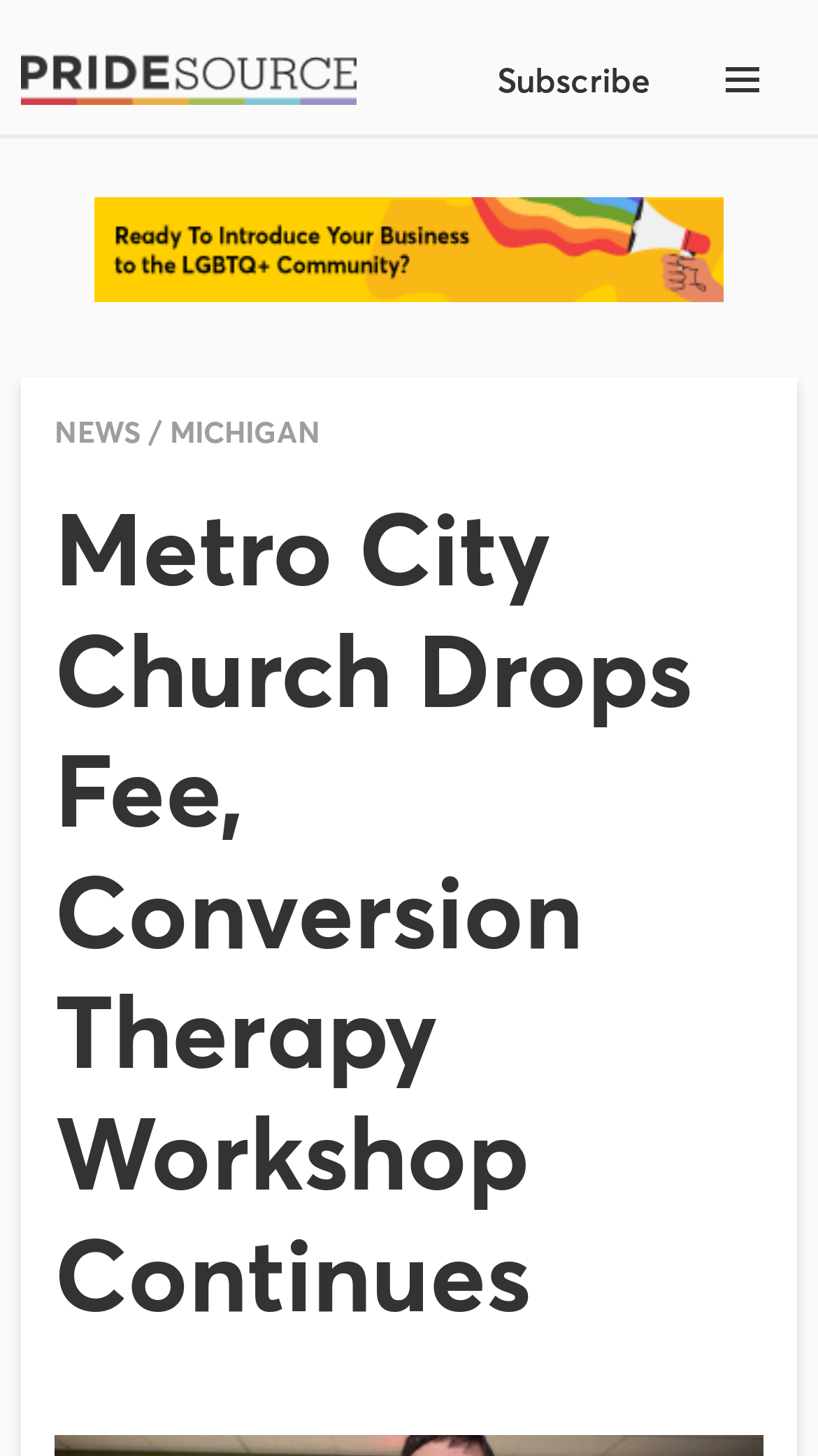What is the purpose of the 'Skip to Content' link?
Answer the question with a single word or phrase, referring to the image.

Accessibility